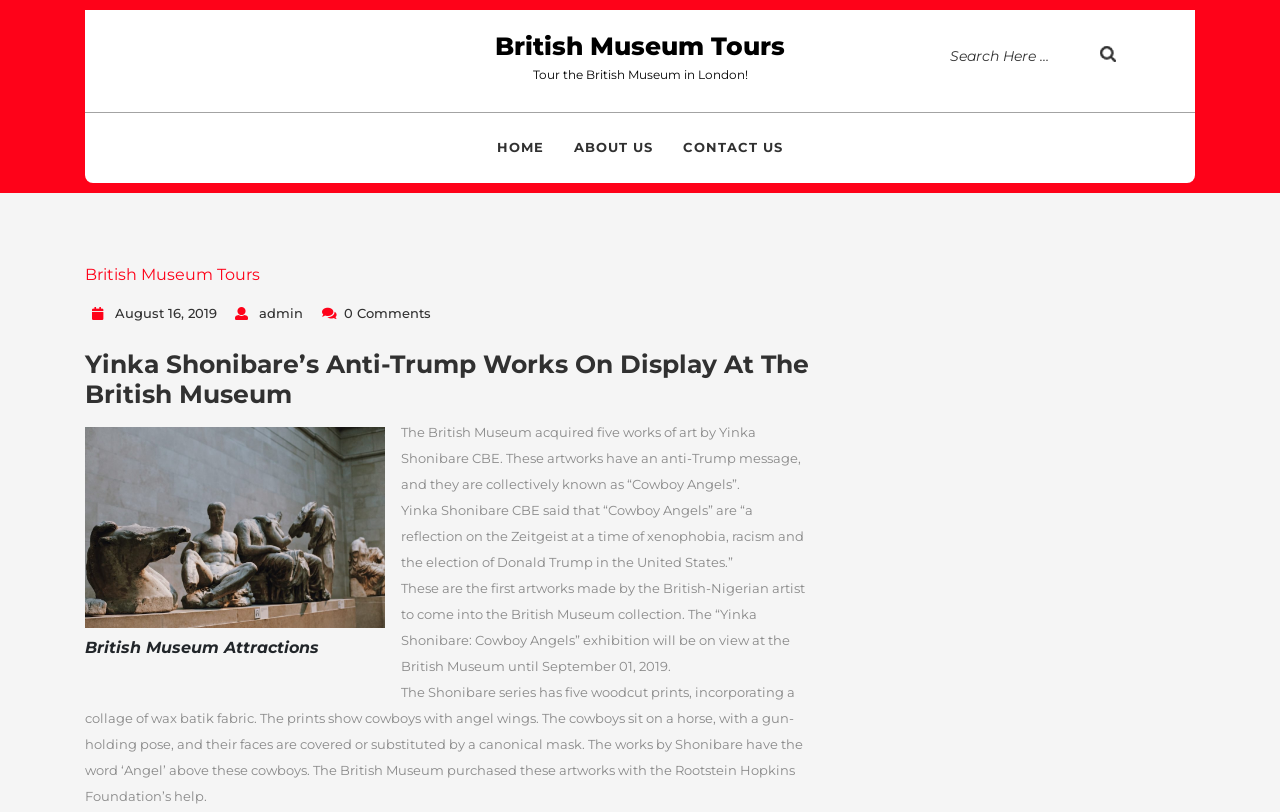Please specify the bounding box coordinates of the element that should be clicked to execute the given instruction: 'Read about Yinka Shonibare’s Anti-Trump Works'. Ensure the coordinates are four float numbers between 0 and 1, expressed as [left, top, right, bottom].

[0.066, 0.43, 0.632, 0.504]